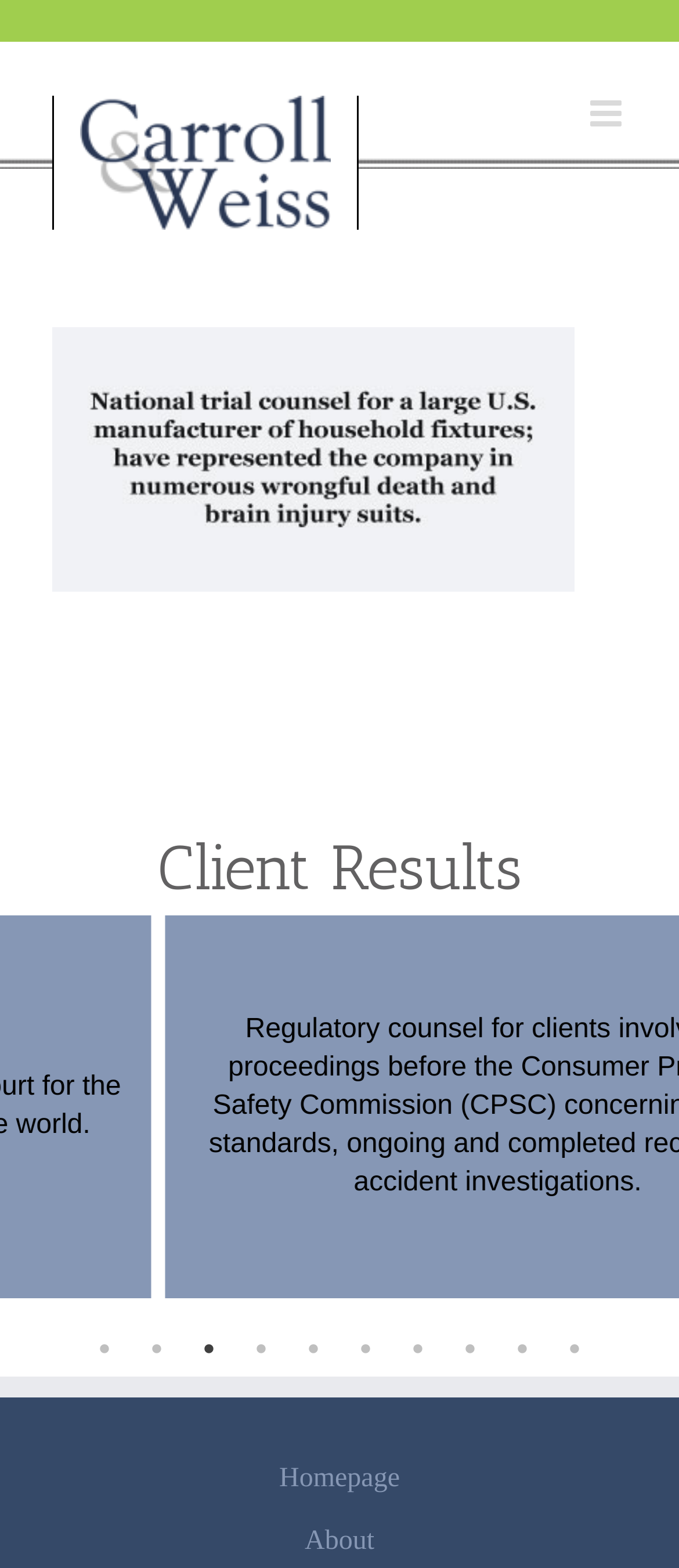What is the text of the link at the bottom right corner?
Refer to the image and give a detailed answer to the question.

The link at the bottom right corner of the webpage has the text 'Homepage', which is likely a link to the law firm's homepage.